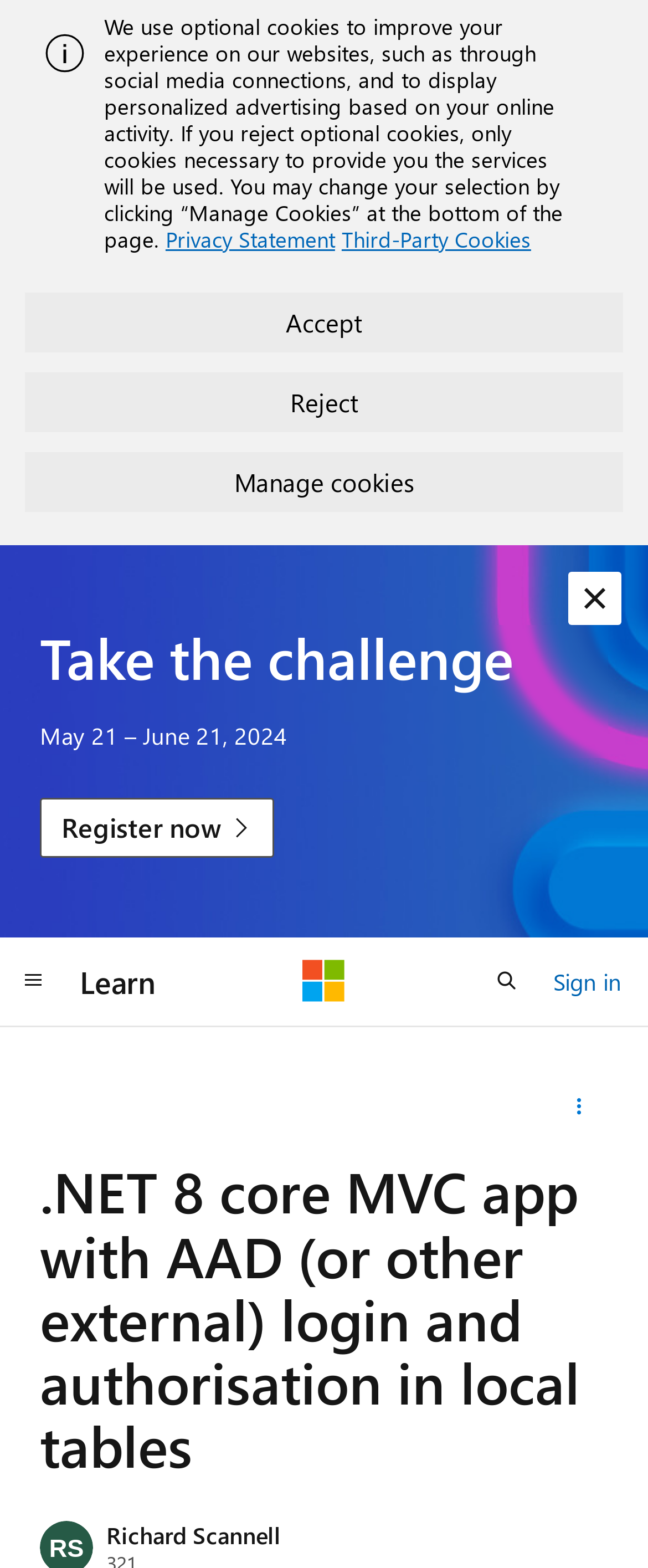Identify the bounding box of the UI element that matches this description: "parent_node: Learn aria-label="Microsoft"".

[0.467, 0.612, 0.533, 0.64]